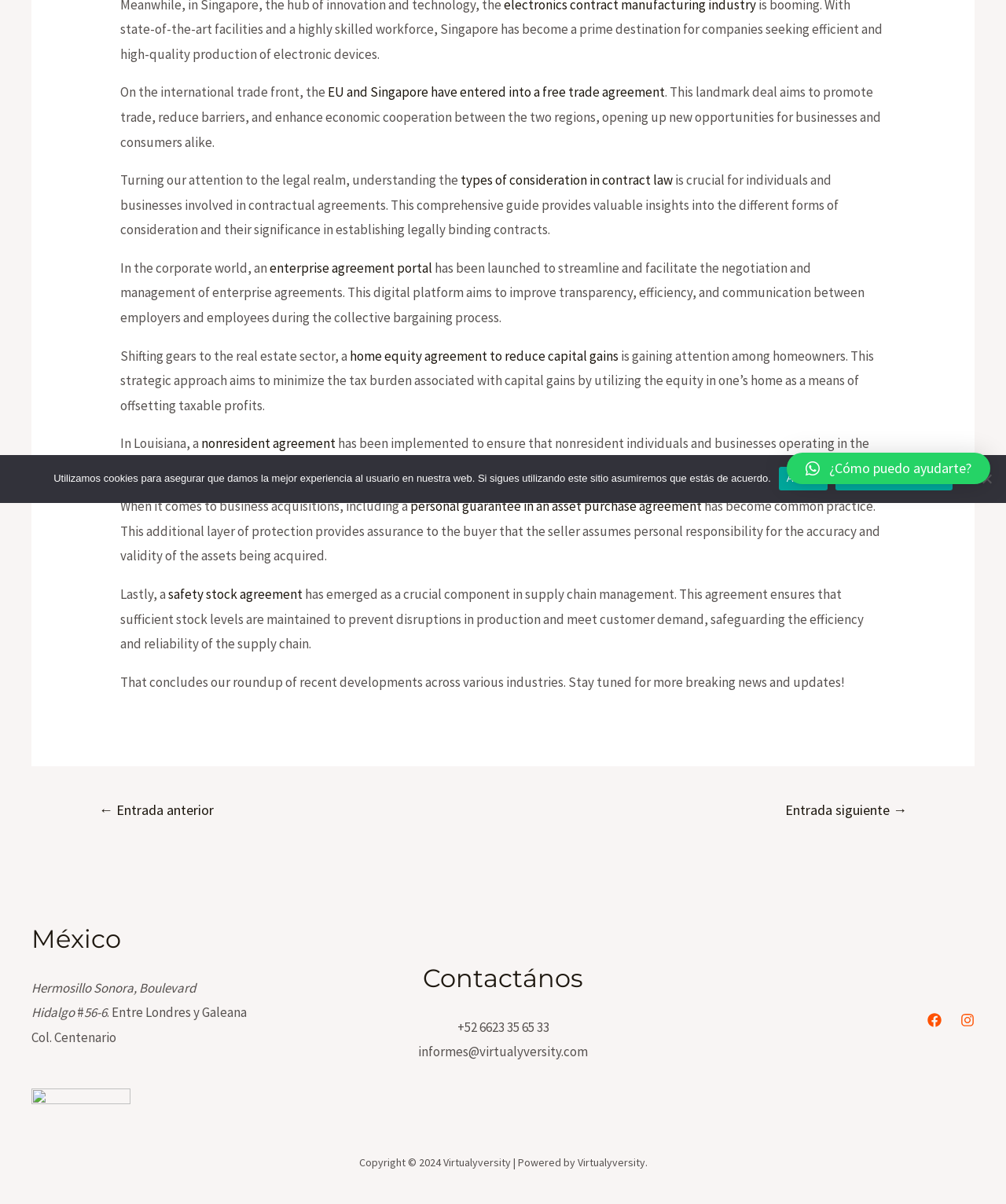Using the format (top-left x, top-left y, bottom-right x, bottom-right y), and given the element description, identify the bounding box coordinates within the screenshot: nonresident agreement

[0.2, 0.361, 0.334, 0.375]